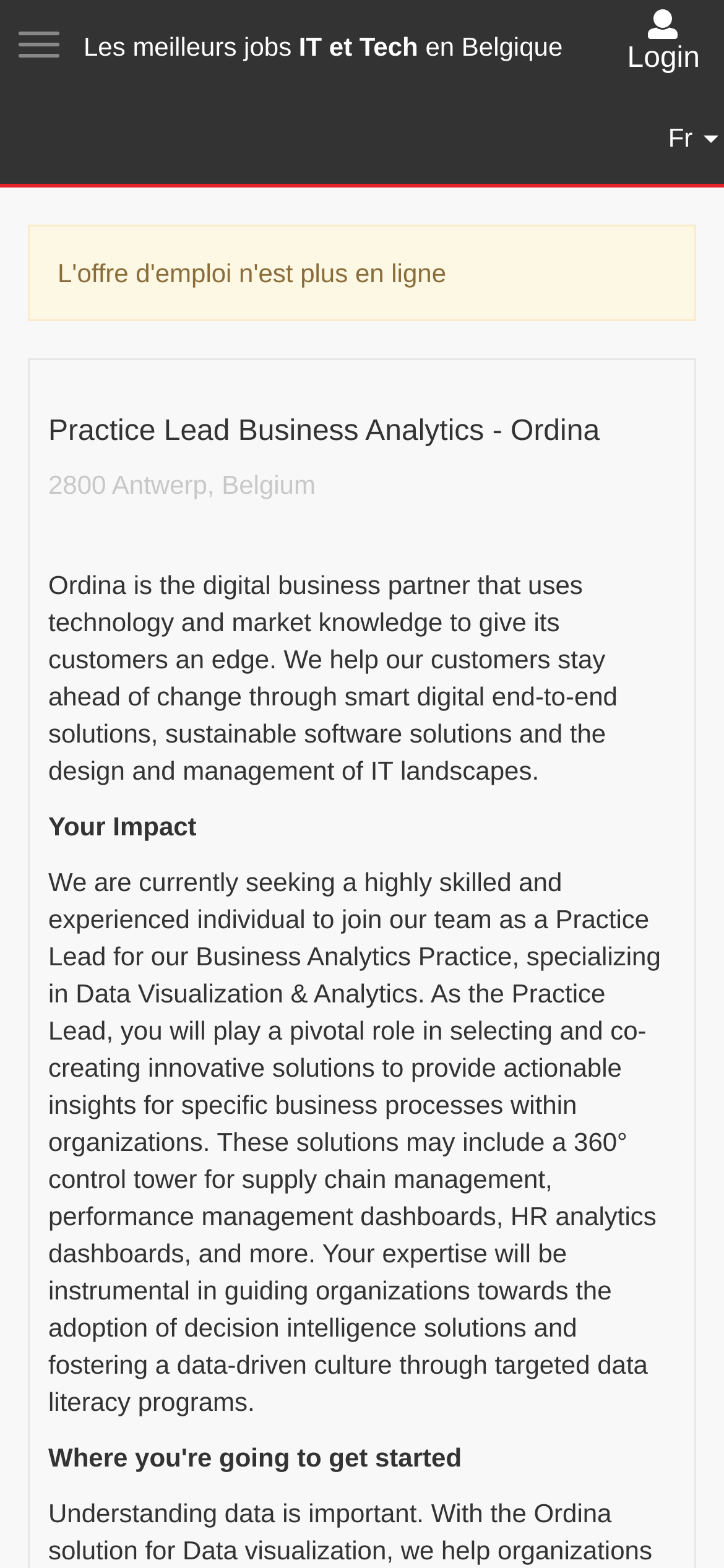What is the deadline for the job application?
Based on the image, respond with a single word or phrase.

2024-06-13